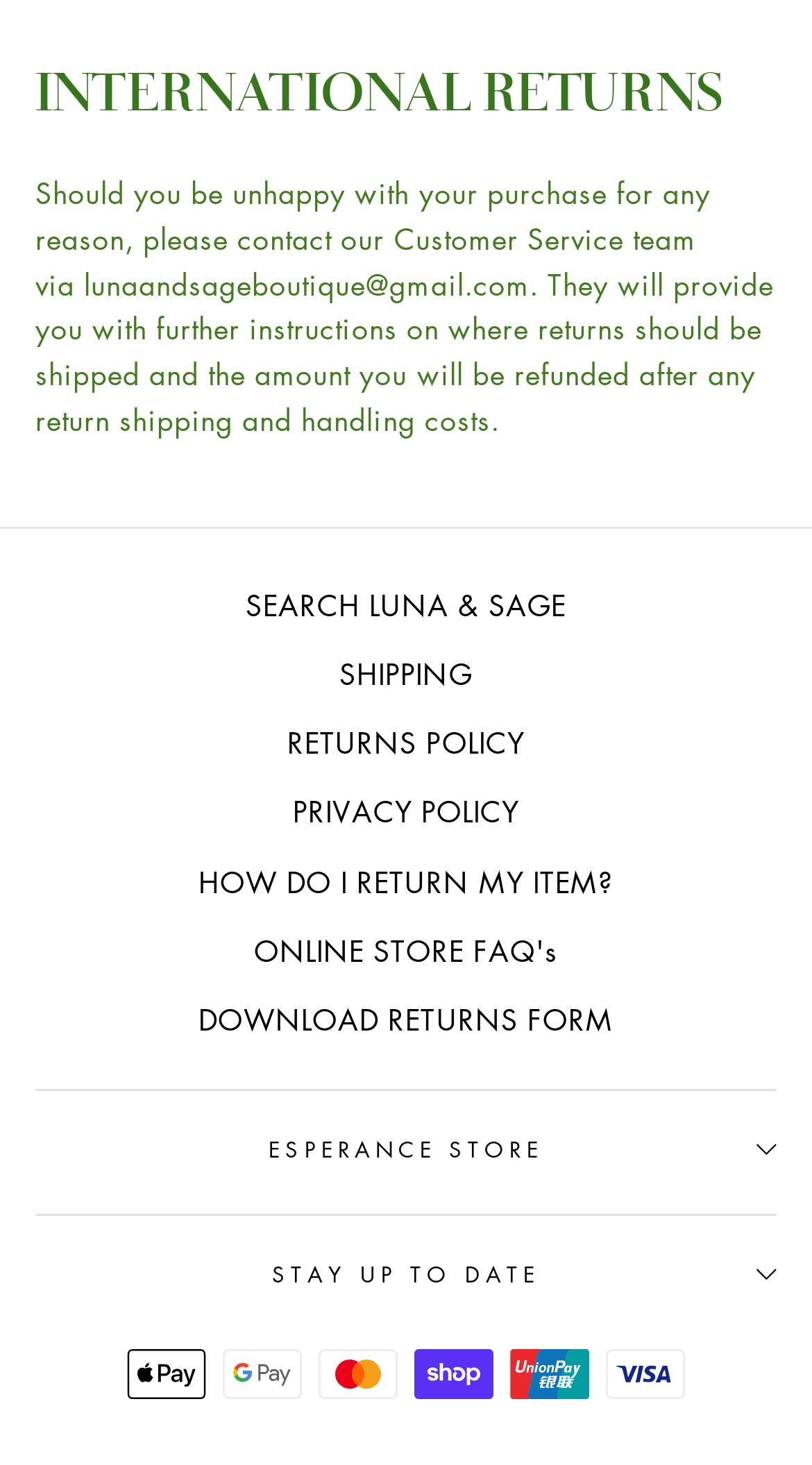Refer to the image and answer the question with as much detail as possible: What is the name of the store mentioned on the page?

The name of the store mentioned on the page can be found in the button element that is located near the bottom of the page, which has the text content 'ESPERANCE STORE'.